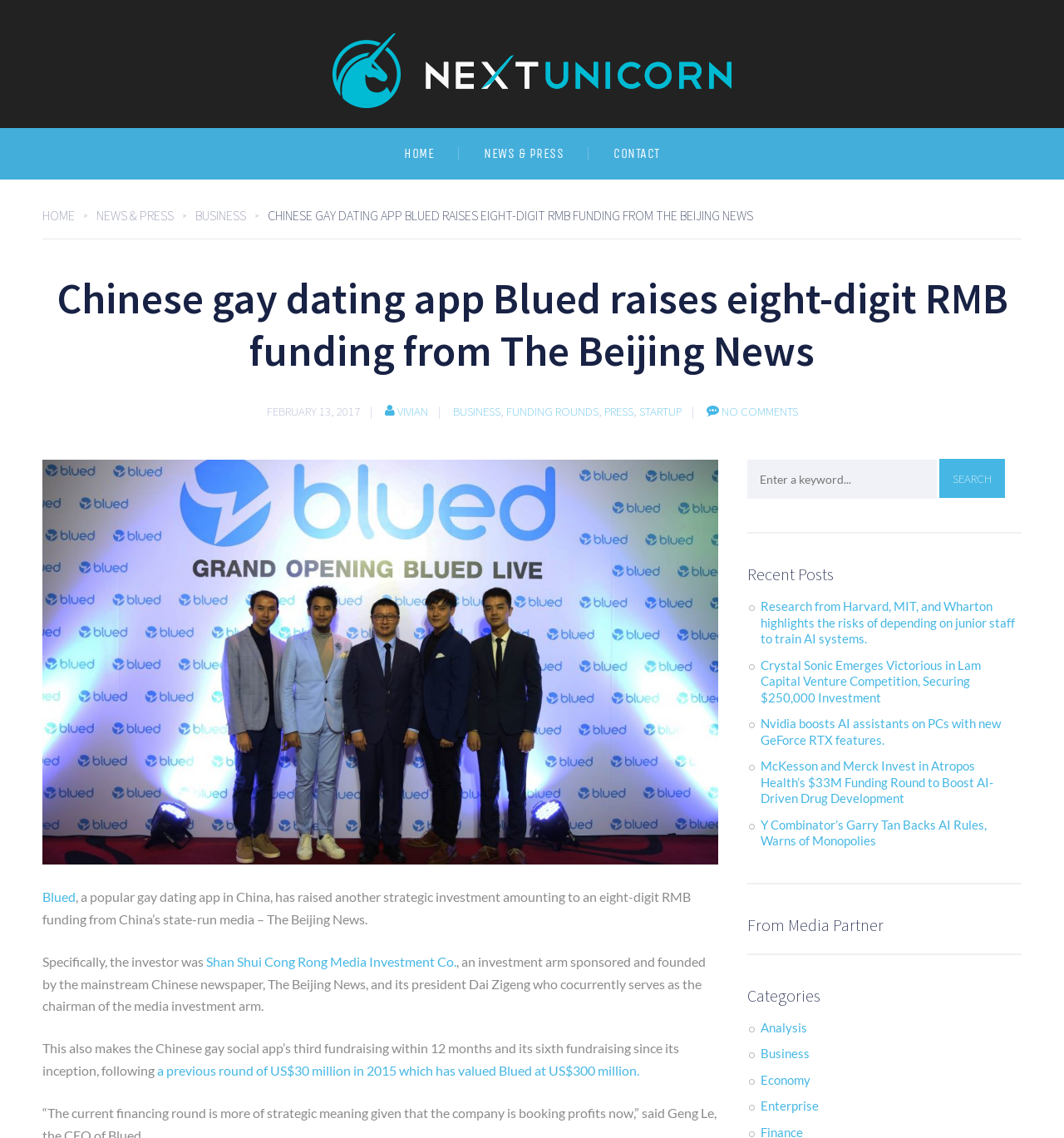How many fundraising rounds has Blued had since its inception?
Analyze the image and provide a thorough answer to the question.

I found the answer by reading the text content of the webpage, specifically the sentence 'This also makes the Chinese gay social app’s third fundraising within 12 months and its sixth fundraising since its inception' which mentions the number of fundraising rounds Blued has had since its inception.